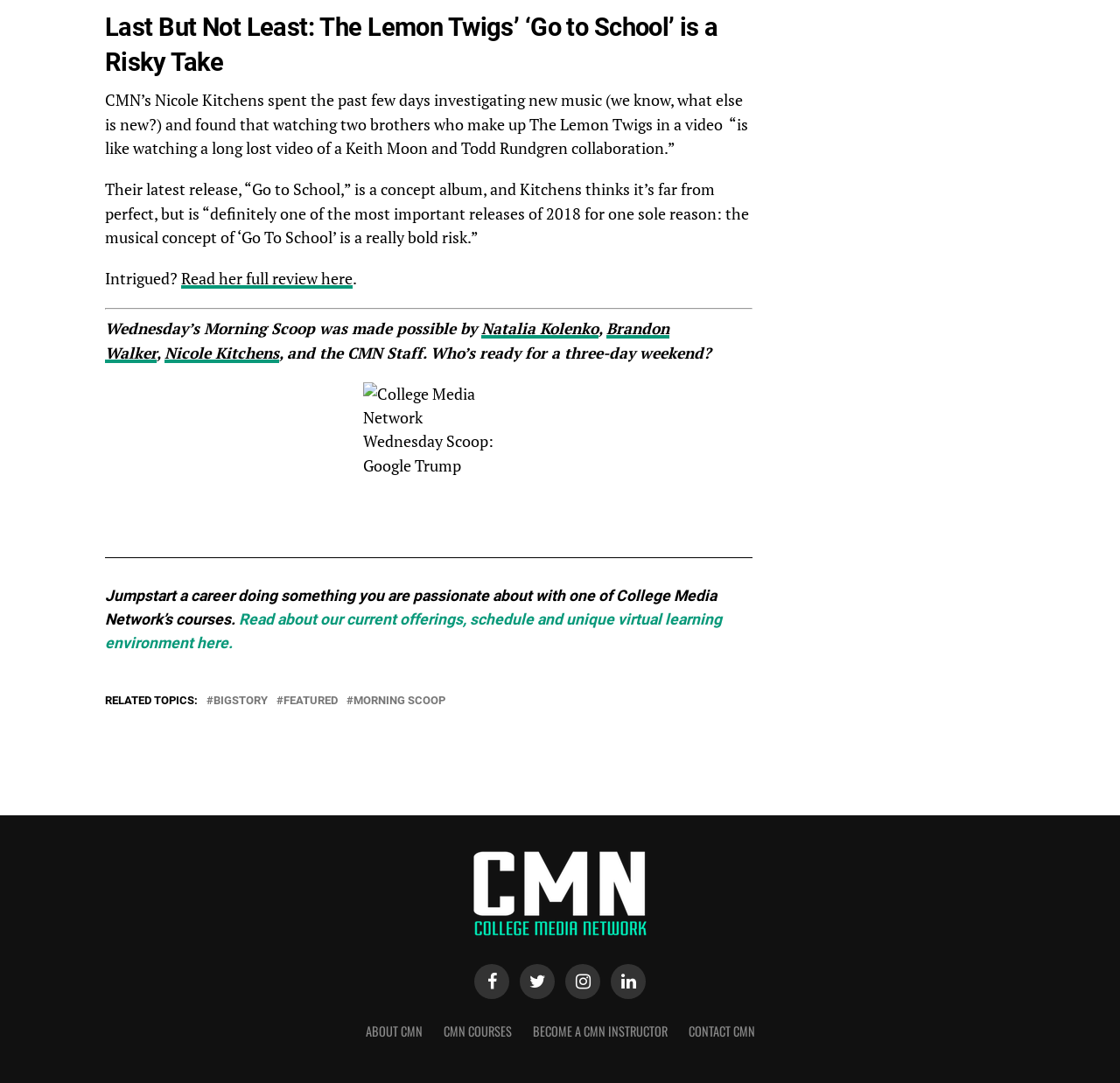What is the topic of the article that is being reviewed?
Relying on the image, give a concise answer in one word or a brief phrase.

Music